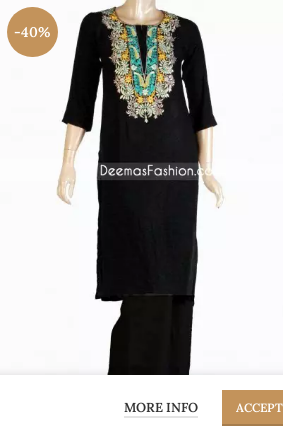Provide a one-word or one-phrase answer to the question:
What type of sleeves does the shirt have?

Three-quarter sleeves